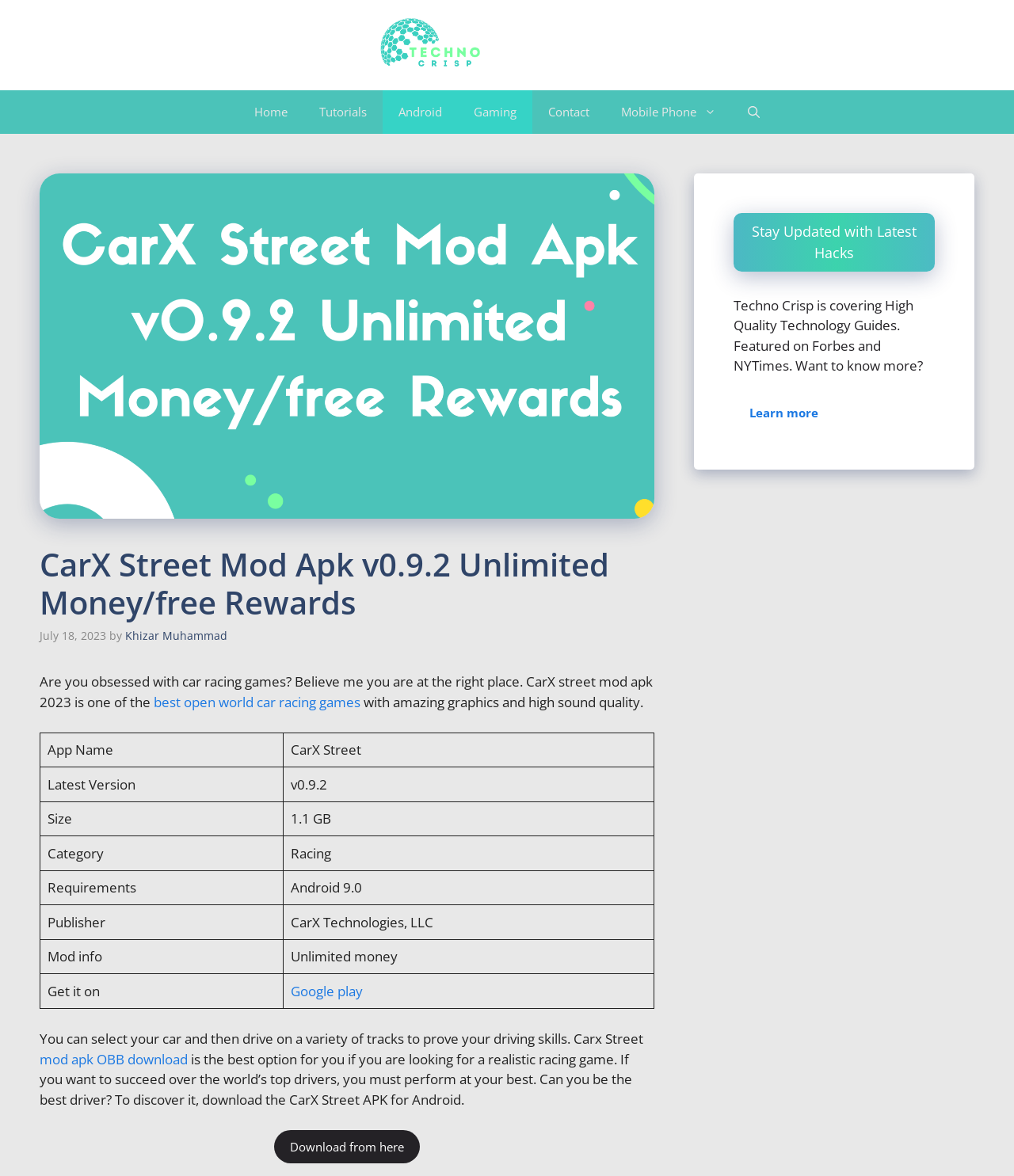Who is the author of the article?
Using the image as a reference, answer with just one word or a short phrase.

Khizar Muhammad